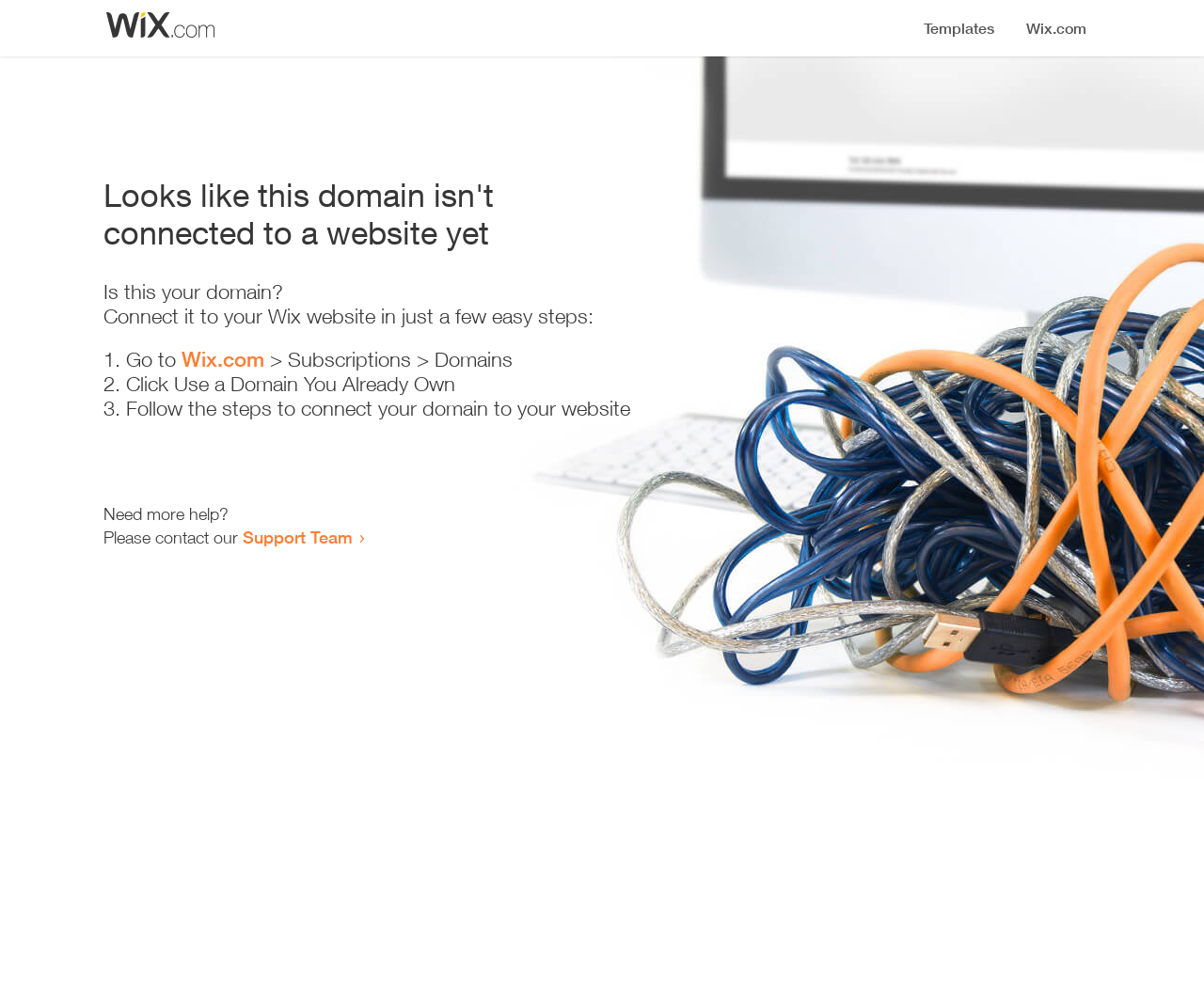What is the current status of the domain?
Answer with a single word or phrase, using the screenshot for reference.

Not connected